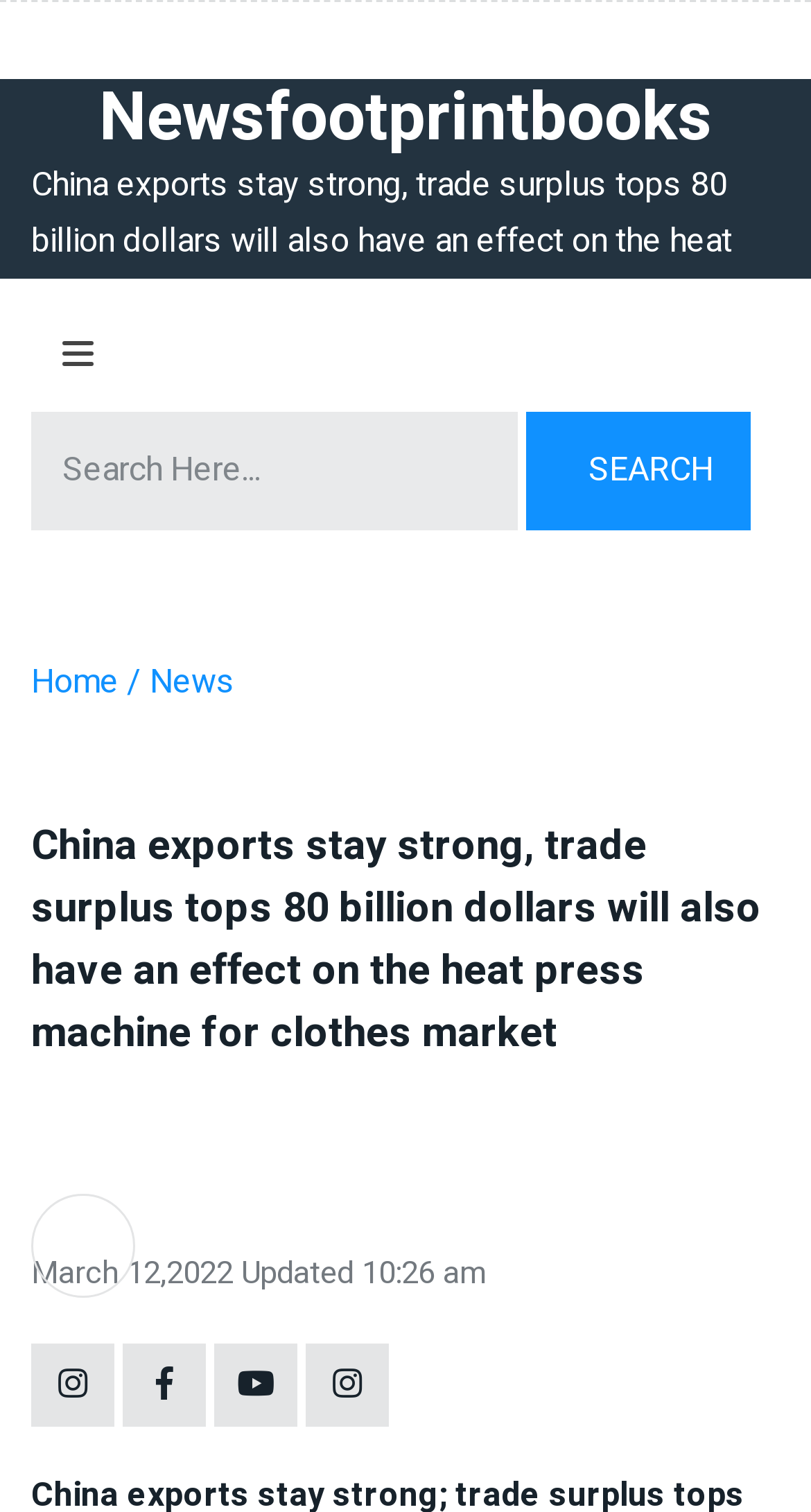Create an in-depth description of the webpage, covering main sections.

The webpage appears to be a news article page. At the top, there is a heading that reads "Newsfootprintbooks". Below this heading, there is a prominent link that displays the title of the news article, "China exports stay strong, trade surplus tops 80 billion dollars will also have an effect on the heat press machine for clothes market". 

To the right of the title link, there is a search box with a placeholder text "Search Here..." and a "SEARCH" button next to it. Below the search box, there are two links, "Home" and "/ News", which are likely navigation links.

Further down the page, there is another instance of the same news article title, this time as a heading. Below this heading, there is a link that displays the date "March 12, 2022", followed by a static text that reads "Updated 10:26 am". 

At the bottom of the page, there are four social media links, represented by icons, arranged horizontally.